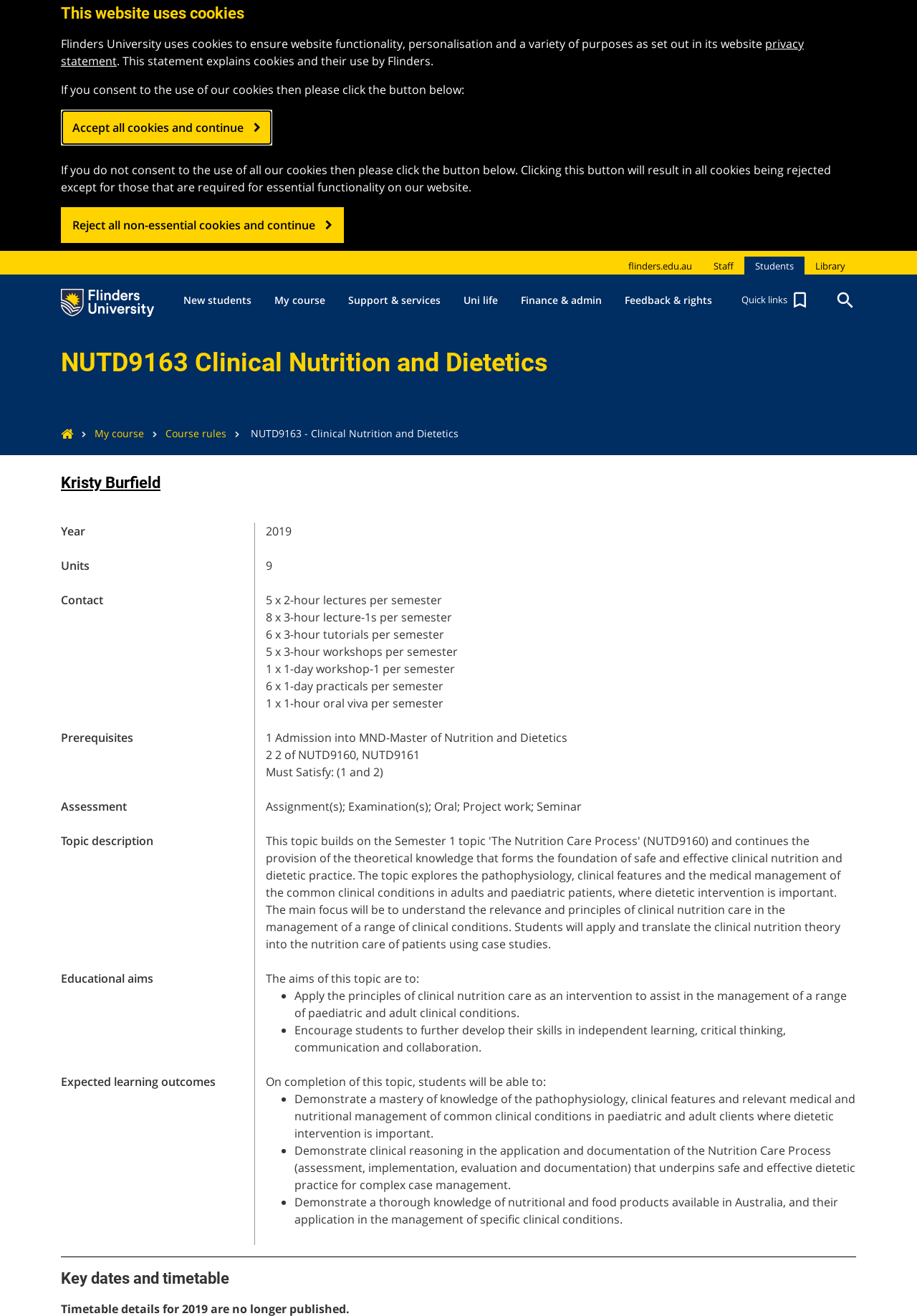Please locate the clickable area by providing the bounding box coordinates to follow this instruction: "Go to the Students page".

[0.823, 0.196, 0.866, 0.209]